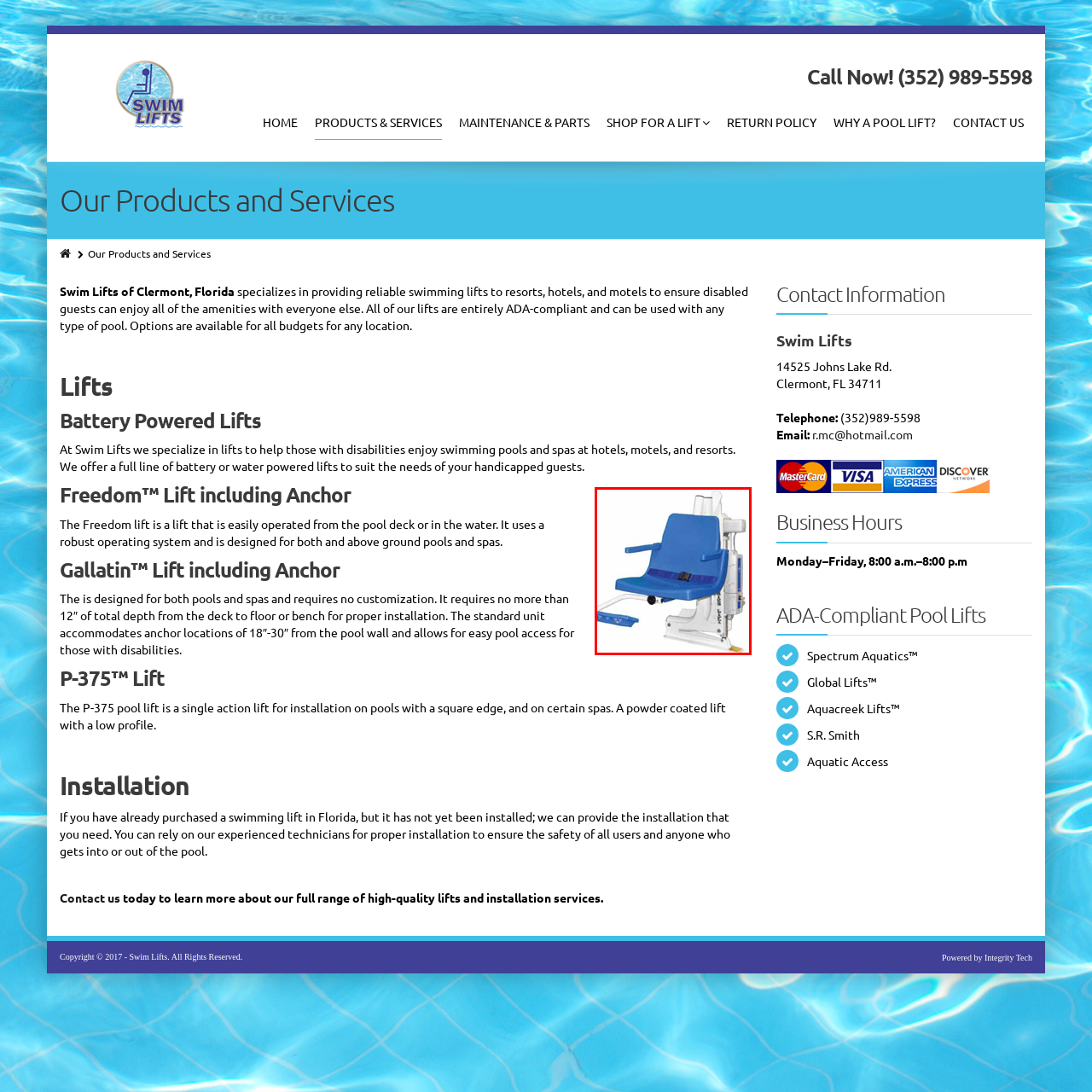Offer a detailed account of what is shown inside the red bounding box.

The image showcases the **Freedom™ Lift**, a specialized pool lift designed to enhance accessibility for individuals with disabilities. This model features a robust design, complete with a comfortable blue seat and sturdy armrests, ensuring safety and ease of use. The lift operates seamlessly, allowing users to enjoy both above-ground and in-ground pool facilities. The Freedom™ Lift is engineered for effortless operation from both the pool deck and within the water, emphasizing its user-friendly functionality. Ideal for resorts, hotels, and motels, this lift meets all ADA compliance standards, making it a reliable choice for accommodating disabled guests and ensuring their enjoyment of swimming pool amenities.